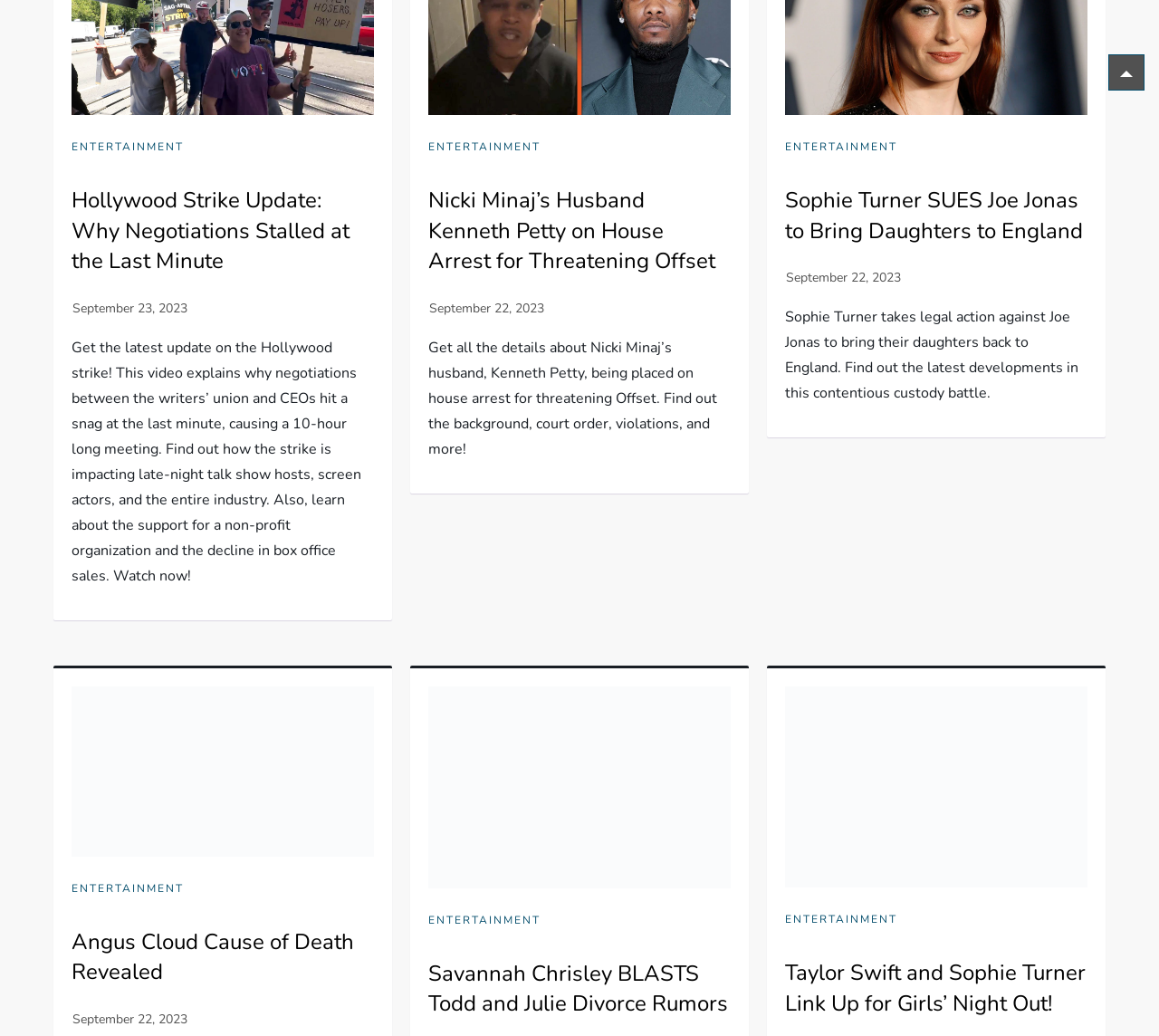What is the topic of the first article?
Refer to the image and provide a one-word or short phrase answer.

Hollywood Strike